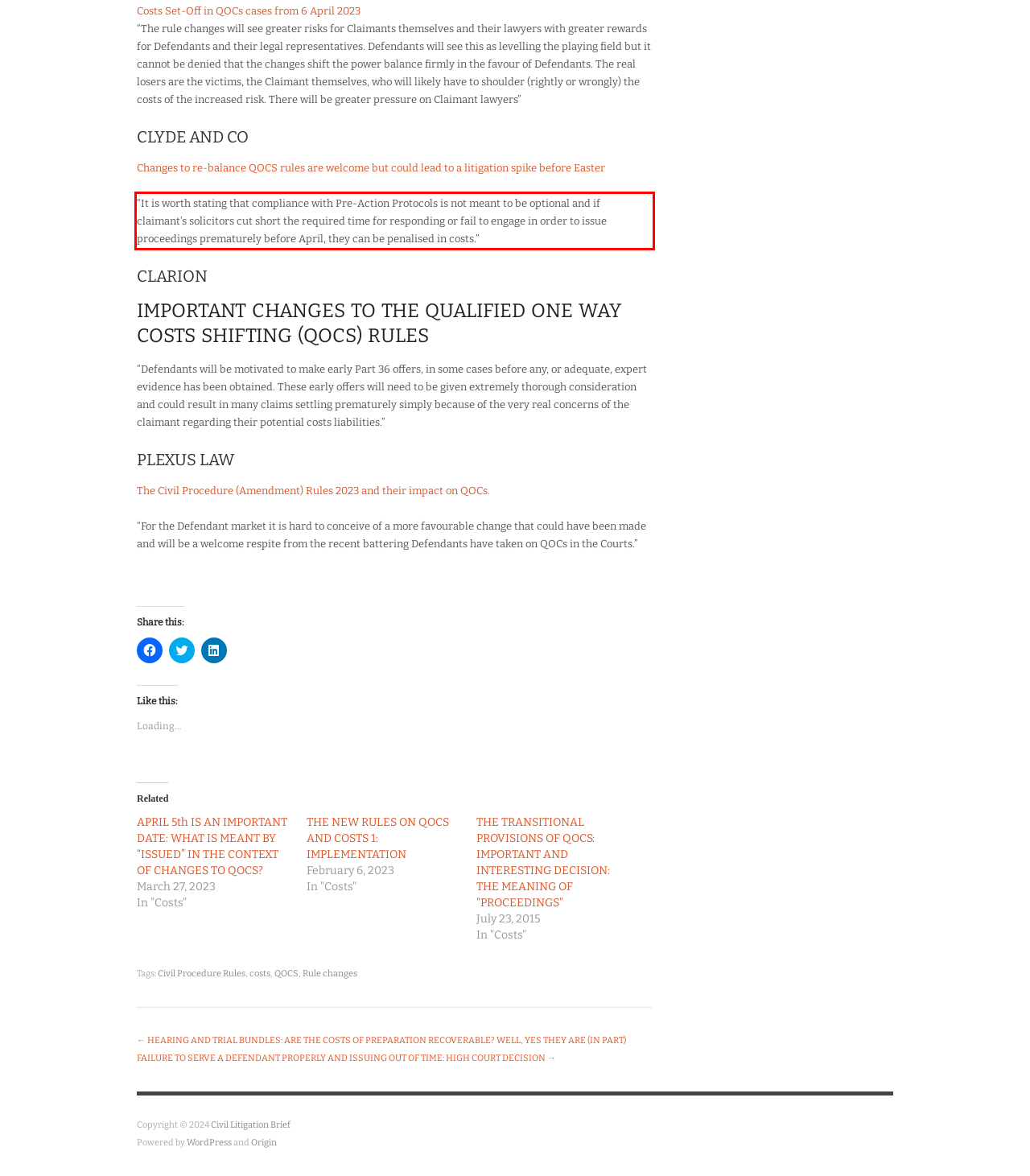You have a screenshot of a webpage where a UI element is enclosed in a red rectangle. Perform OCR to capture the text inside this red rectangle.

“It is worth stating that compliance with Pre-Action Protocols is not meant to be optional and if claimant’s solicitors cut short the required time for responding or fail to engage in order to issue proceedings prematurely before April, they can be penalised in costs.”